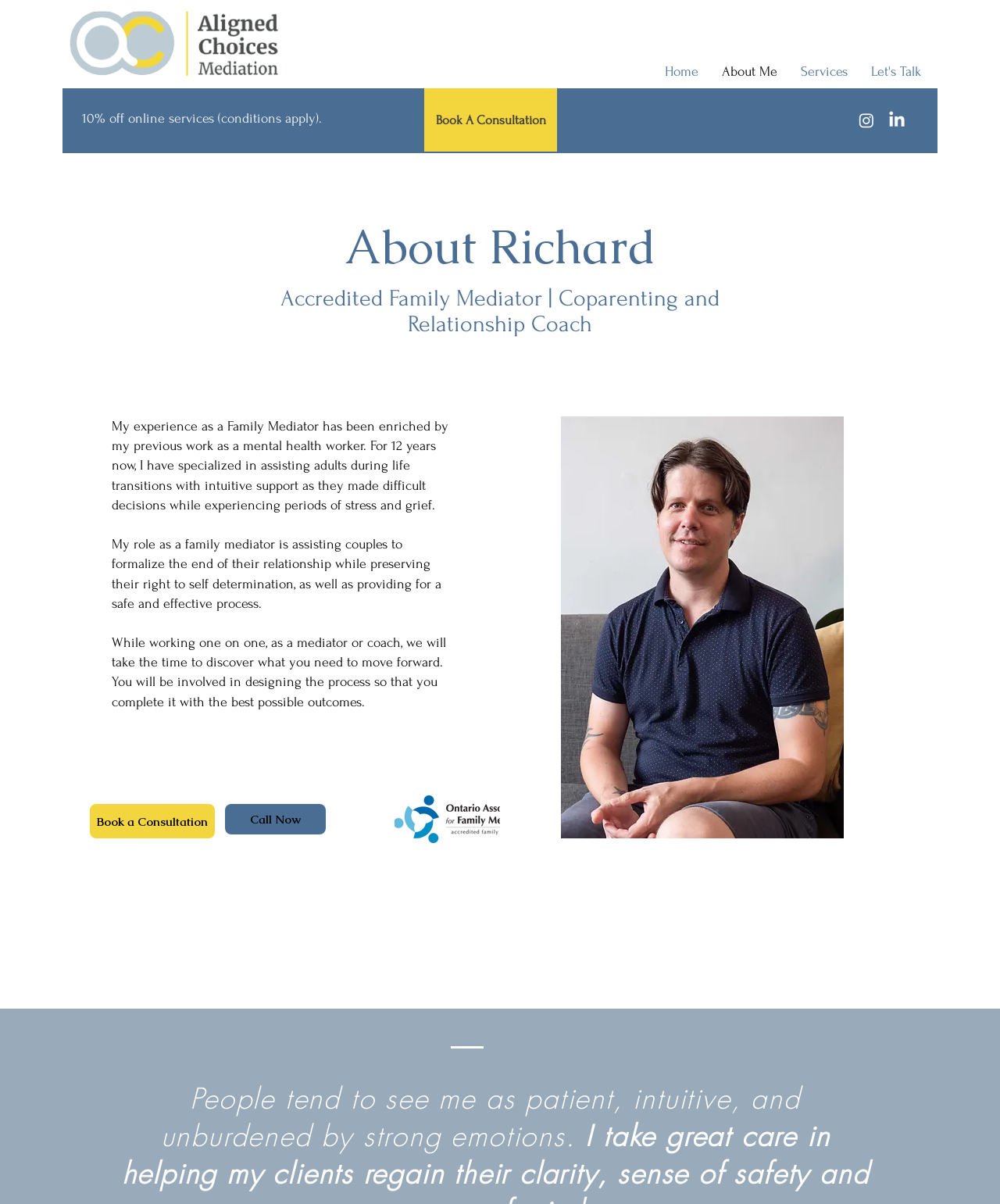Find the bounding box coordinates for the UI element that matches this description: "Let's Talk".

[0.859, 0.043, 0.933, 0.076]